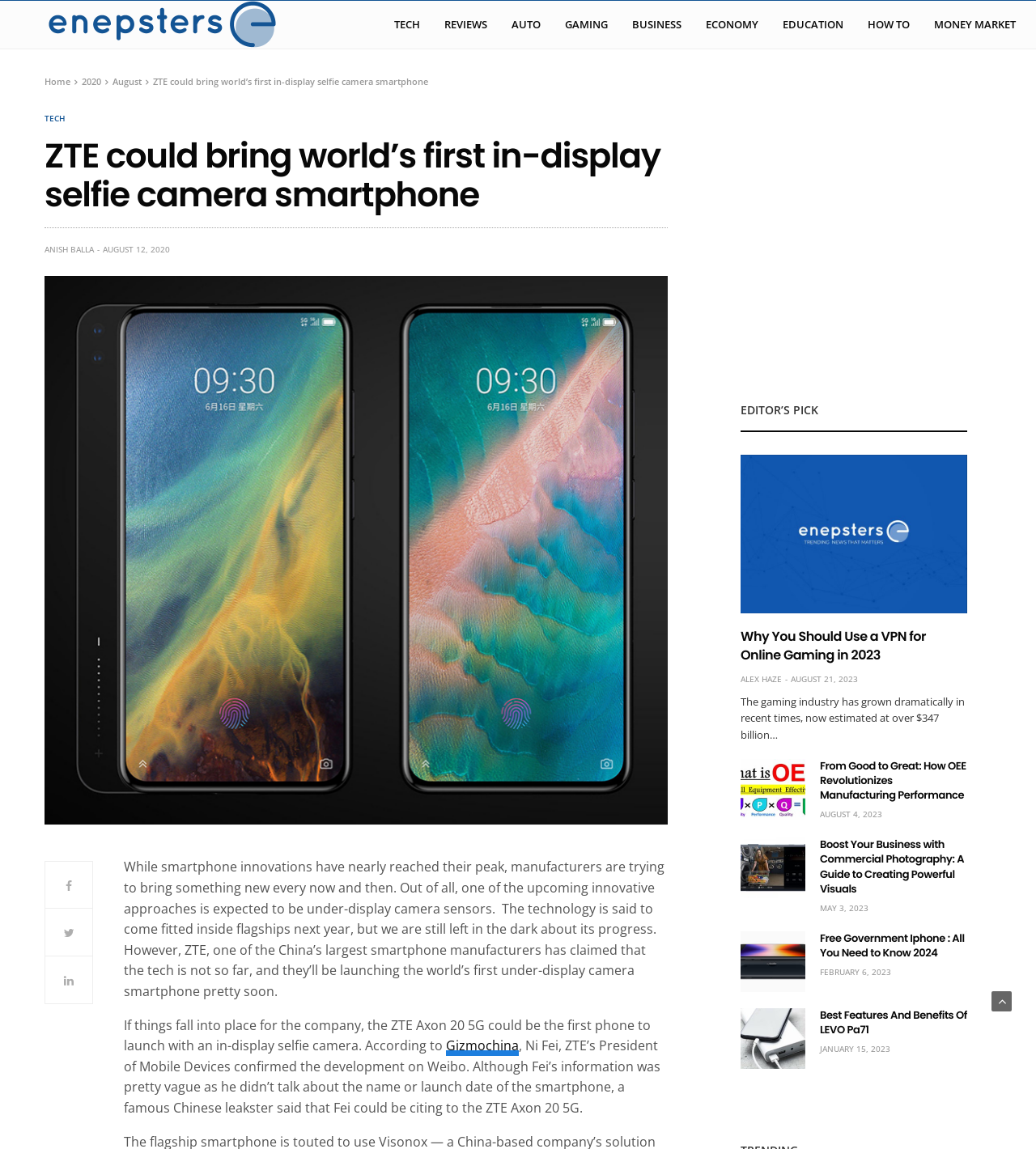Please locate the bounding box coordinates of the element that needs to be clicked to achieve the following instruction: "Check the 'EDITOR’S PICK' section". The coordinates should be four float numbers between 0 and 1, i.e., [left, top, right, bottom].

[0.715, 0.35, 0.79, 0.364]